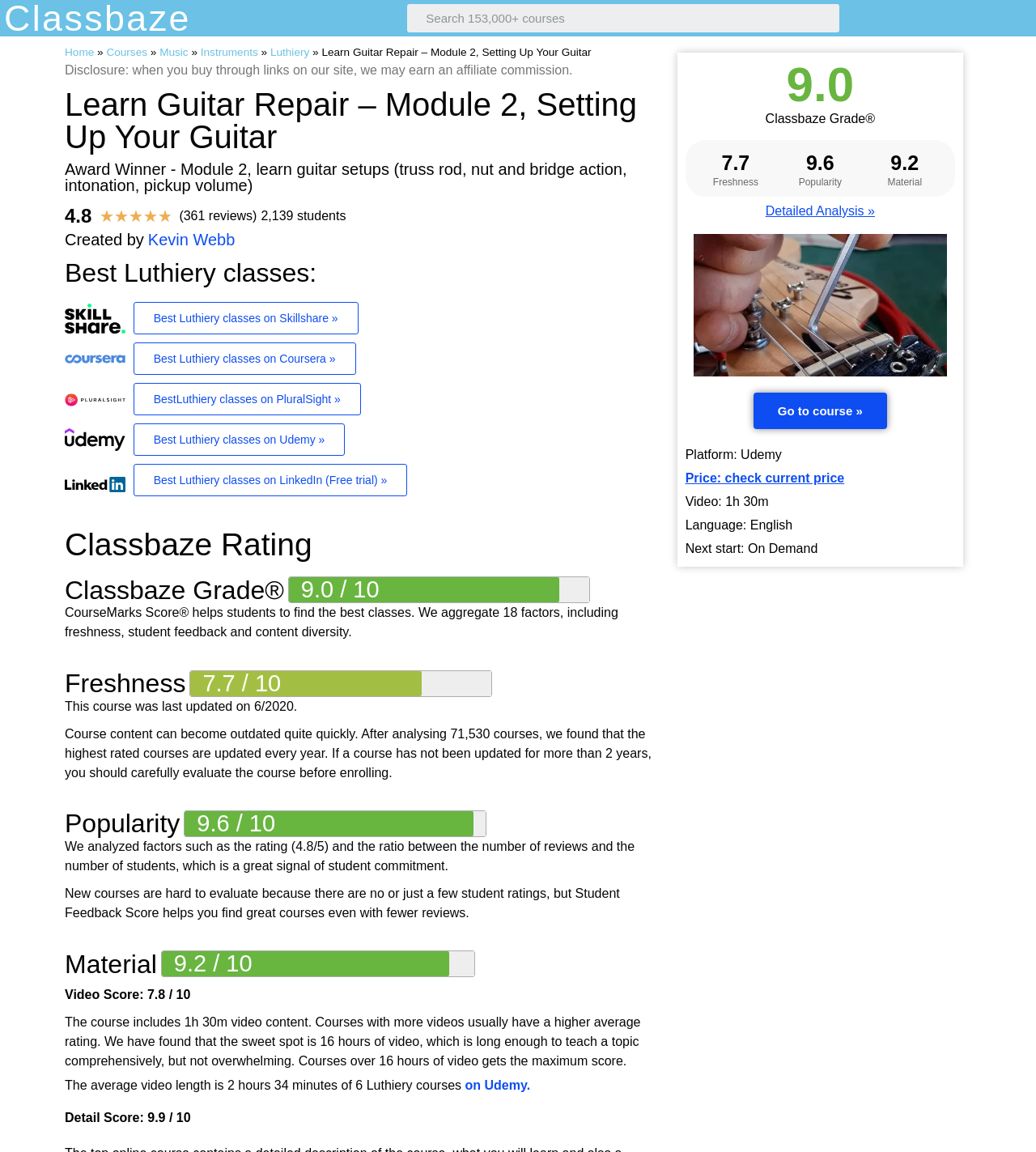What is the duration of the video content in this course?
Look at the image and answer with only one word or phrase.

1h 30m